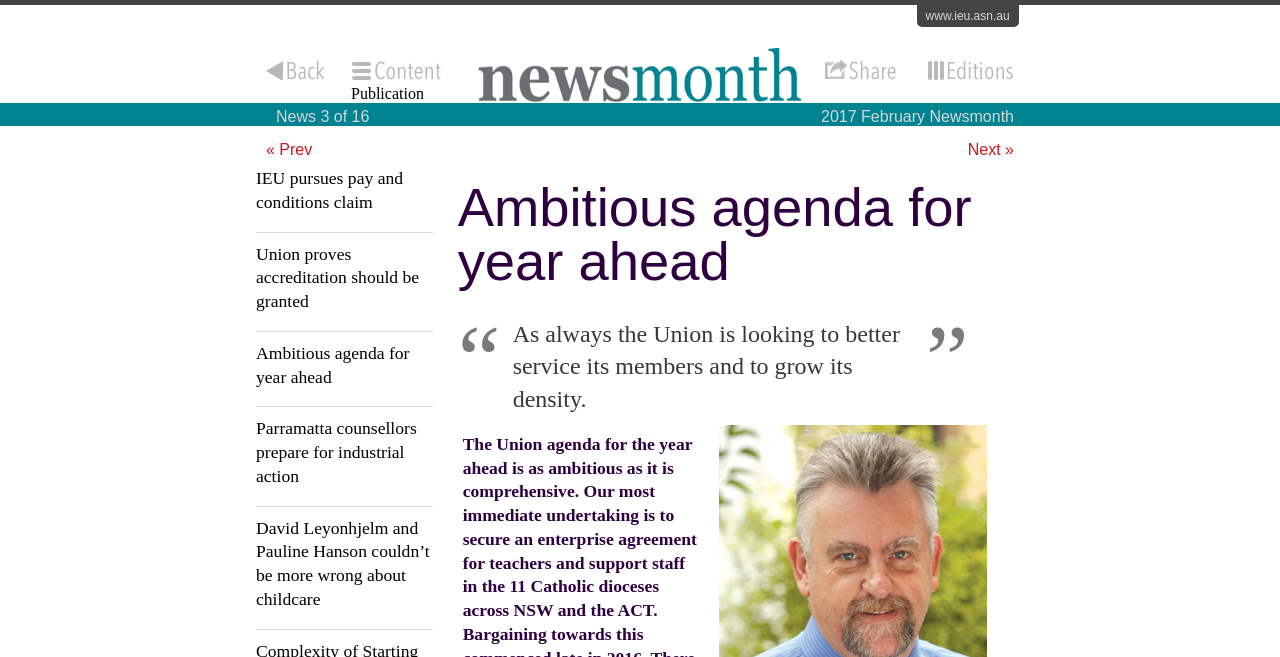How many news articles are displayed?
Please provide a detailed answer to the question.

I counted the number of links with descriptive text, excluding the '« Prev' and 'Next »' links, and found 5 news article links.